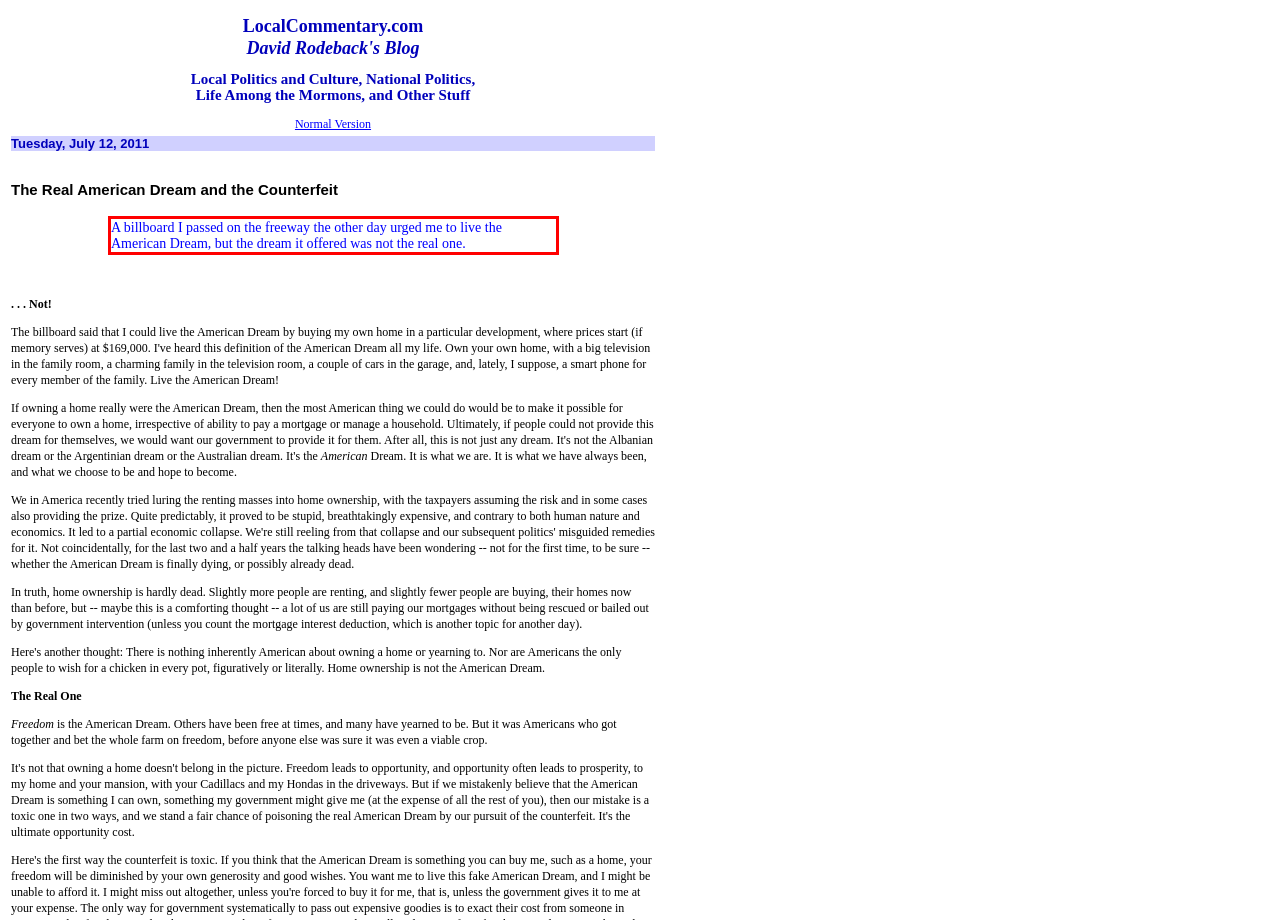From the screenshot of the webpage, locate the red bounding box and extract the text contained within that area.

A billboard I passed on the freeway the other day urged me to live the American Dream, but the dream it offered was not the real one.